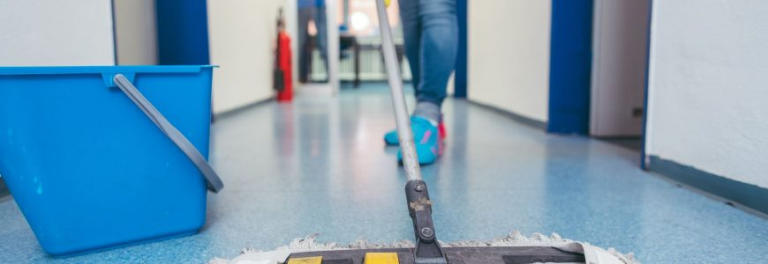Give a thorough explanation of the elements present in the image.

In this image, a professional cleaner is seen in the process of maintaining hygiene in a commercial environment. The scene captures the cleaner's feet, clad in bright blue footwear, as they push a mop along the polished floor. Next to them is a blue bucket, commonly used for mixing cleaning solutions or holding water. The hallway is well-lit and neatly organized, emphasizing the importance of cleanliness in creating a safe and inviting workplace. This visual underscores the vital role of professional cleaning services in business management, highlighting how a clean environment can enhance productivity and safety.